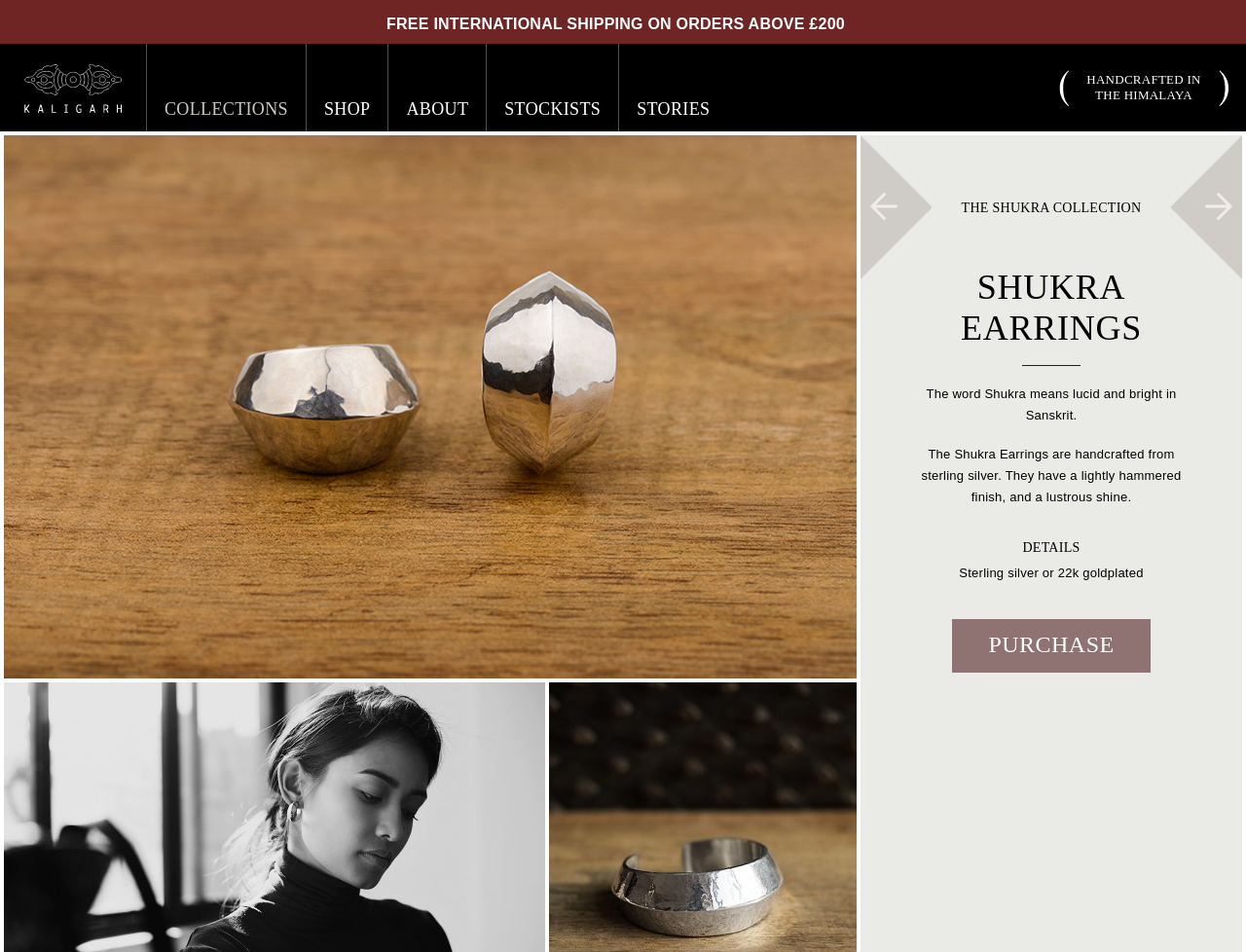Determine the bounding box coordinates of the clickable region to carry out the instruction: "Learn more about the 'THE SHUKRA COLLECTION'".

[0.772, 0.211, 0.916, 0.226]